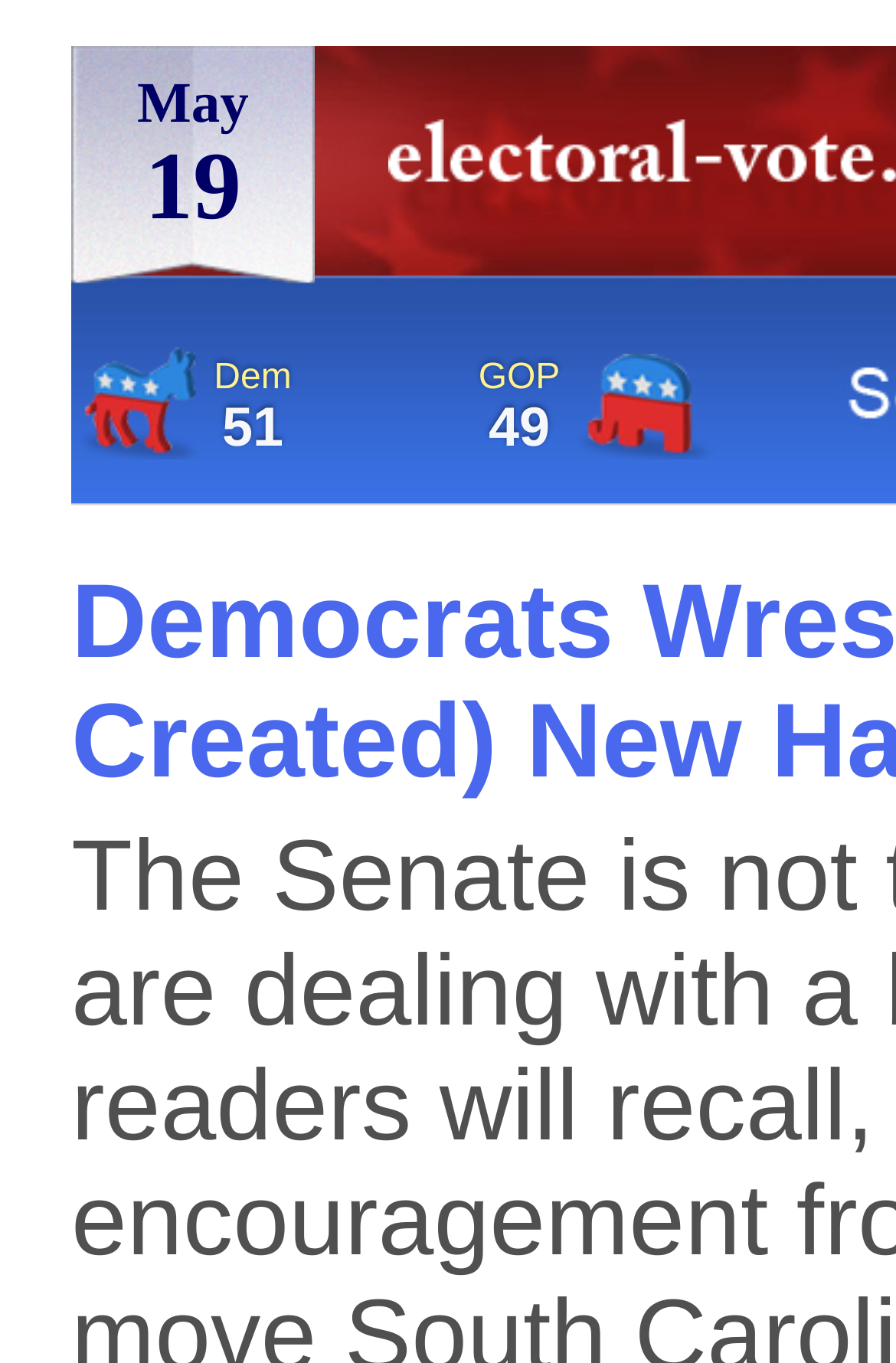Give a one-word or one-phrase response to the question: 
What is the vertical position of the 'GOP' label?

Above the middle